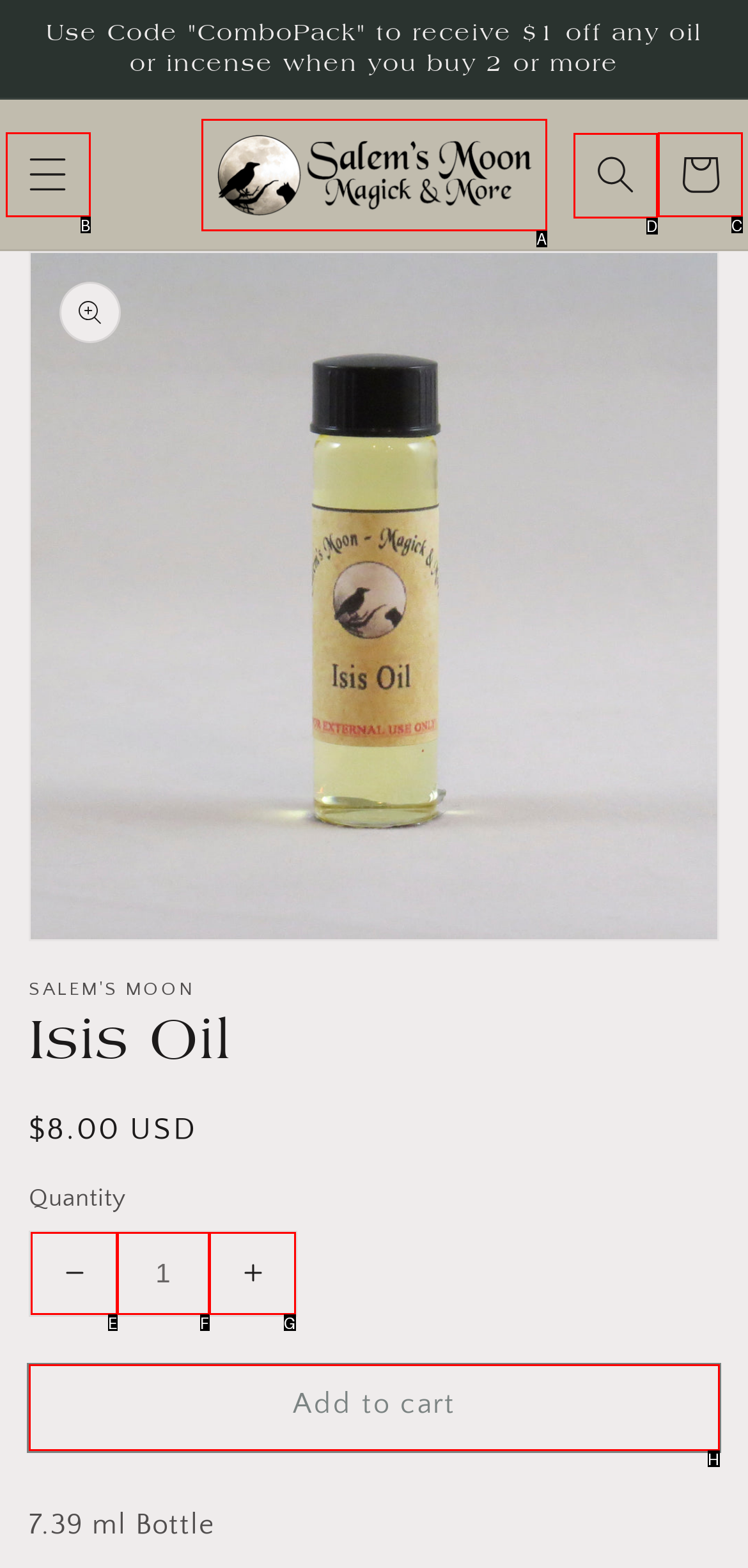Identify the letter of the option that should be selected to accomplish the following task: Search for something. Provide the letter directly.

D